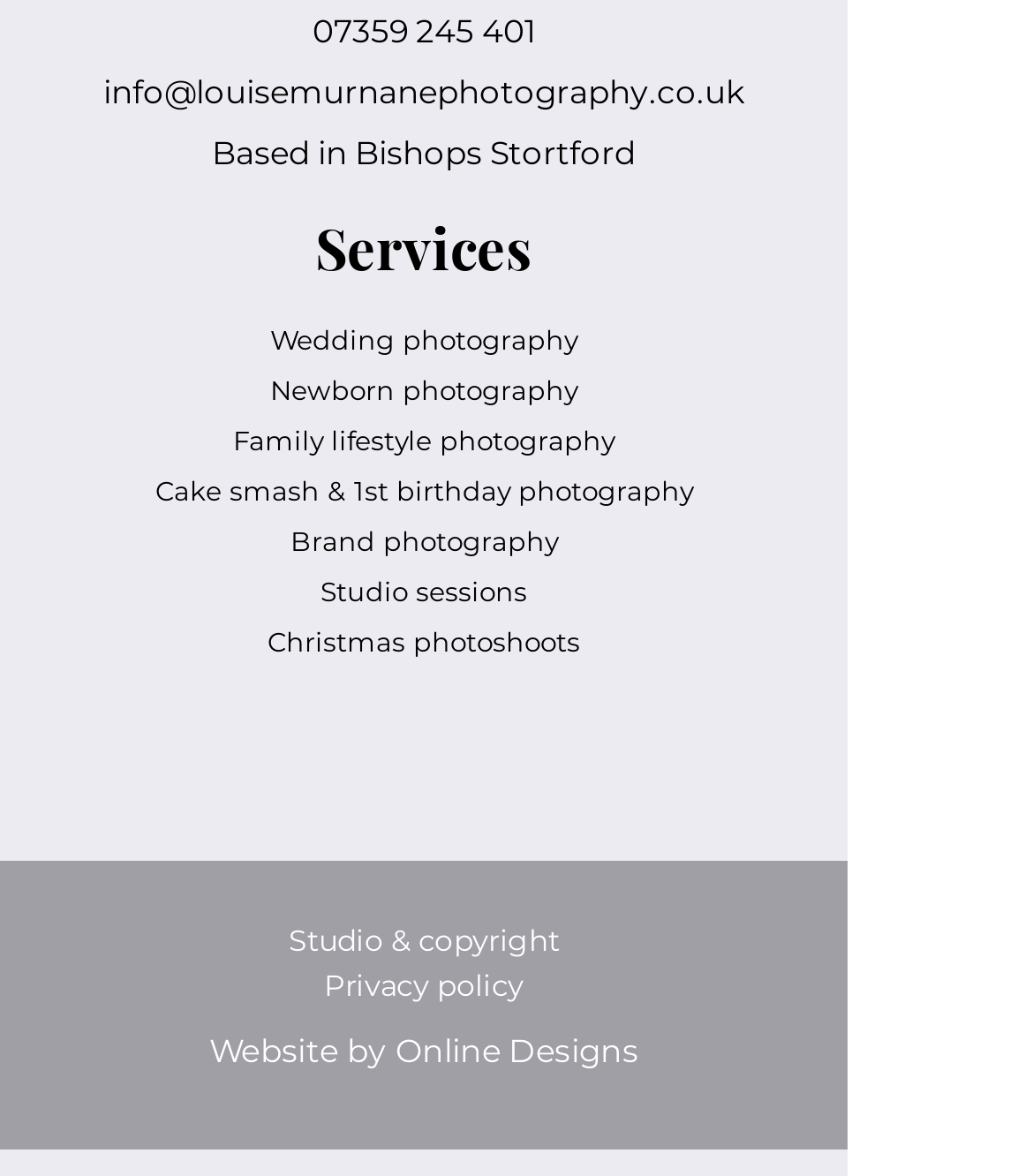Please locate the bounding box coordinates for the element that should be clicked to achieve the following instruction: "Contact via email". Ensure the coordinates are given as four float numbers between 0 and 1, i.e., [left, top, right, bottom].

[0.1, 0.06, 0.721, 0.094]